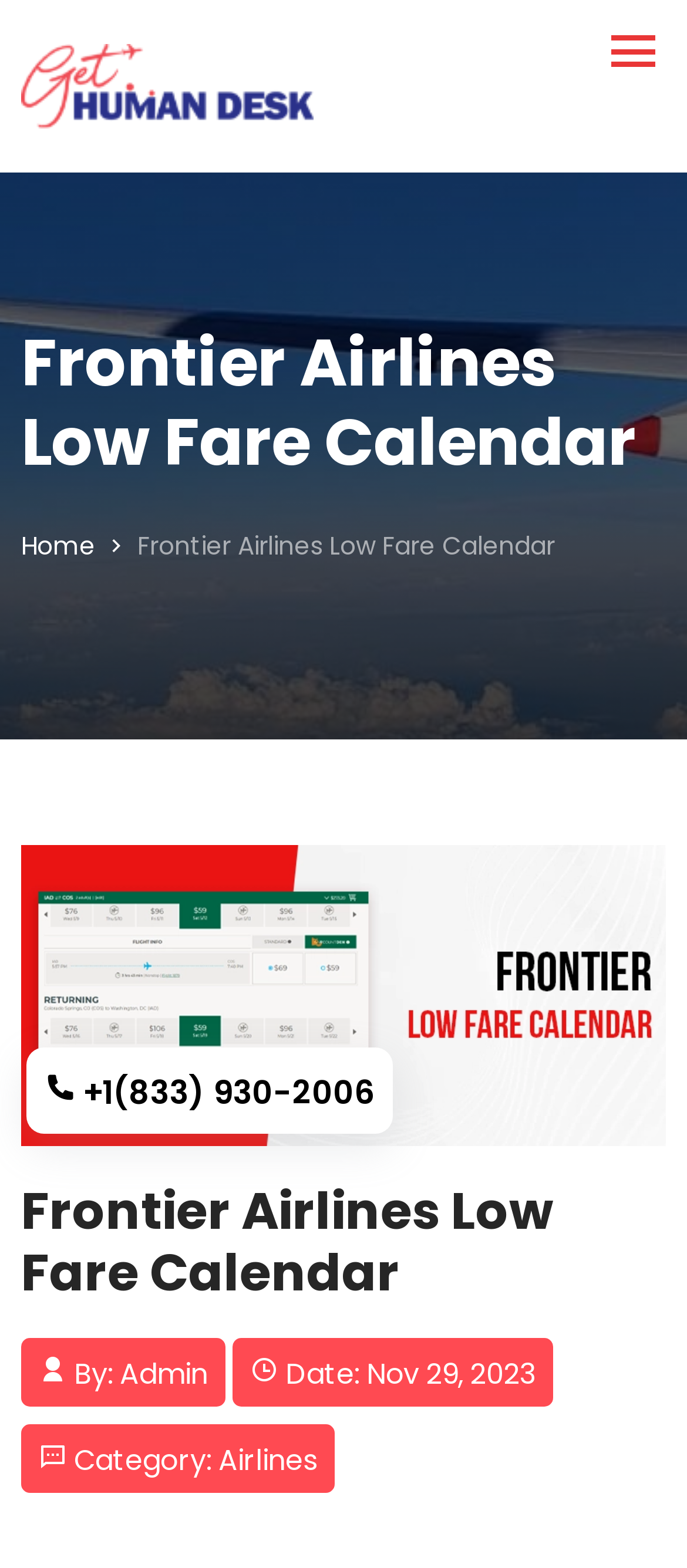Determine the bounding box for the UI element described here: "+1(833) 930-2006".

[0.038, 0.668, 0.572, 0.723]